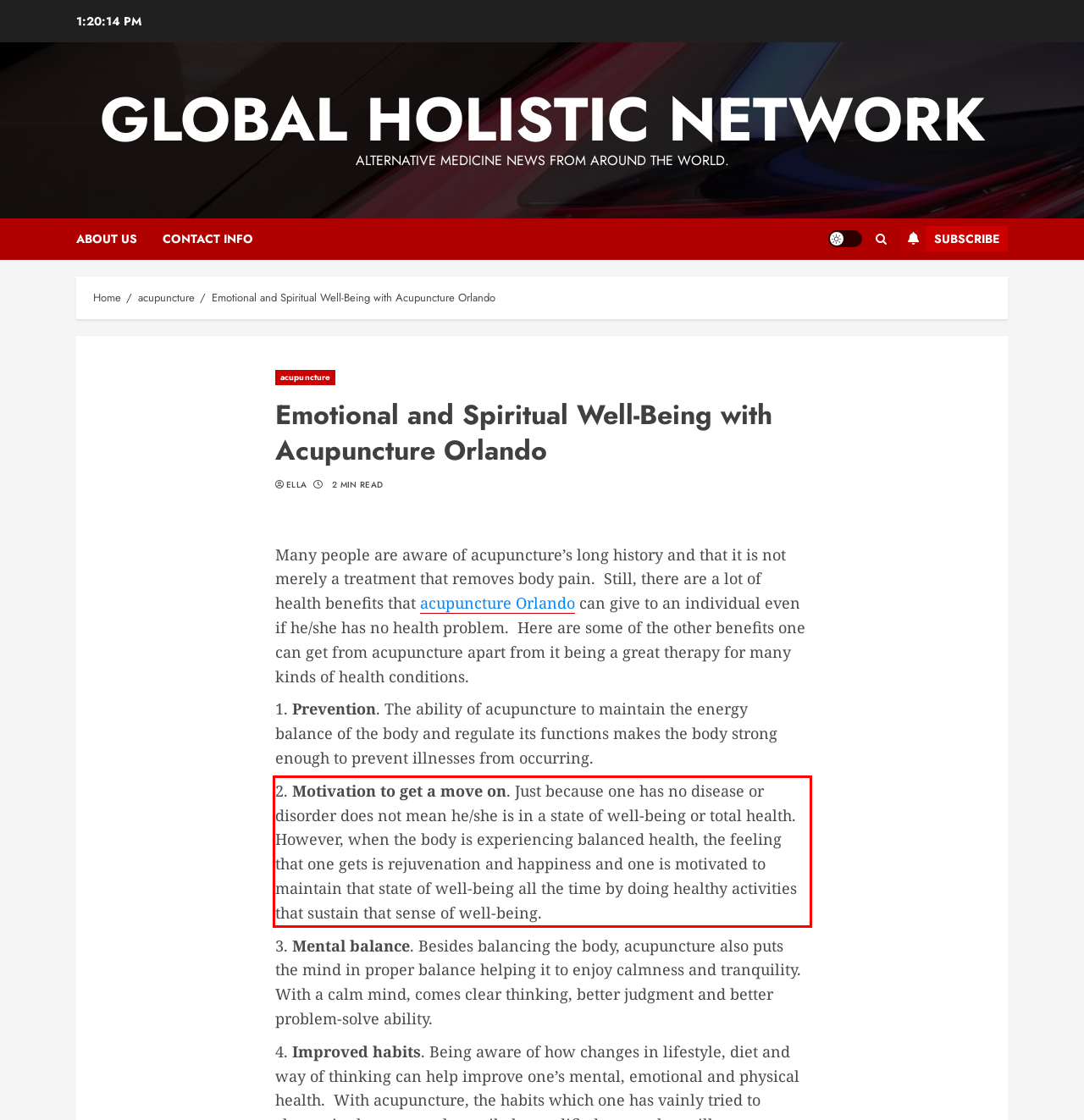Identify the text within the red bounding box on the webpage screenshot and generate the extracted text content.

2. Motivation to get a move on. Just because one has no disease or disorder does not mean he/she is in a state of well-being or total health. However, when the body is experiencing balanced health, the feeling that one gets is rejuvenation and happiness and one is motivated to maintain that state of well-being all the time by doing healthy activities that sustain that sense of well-being.